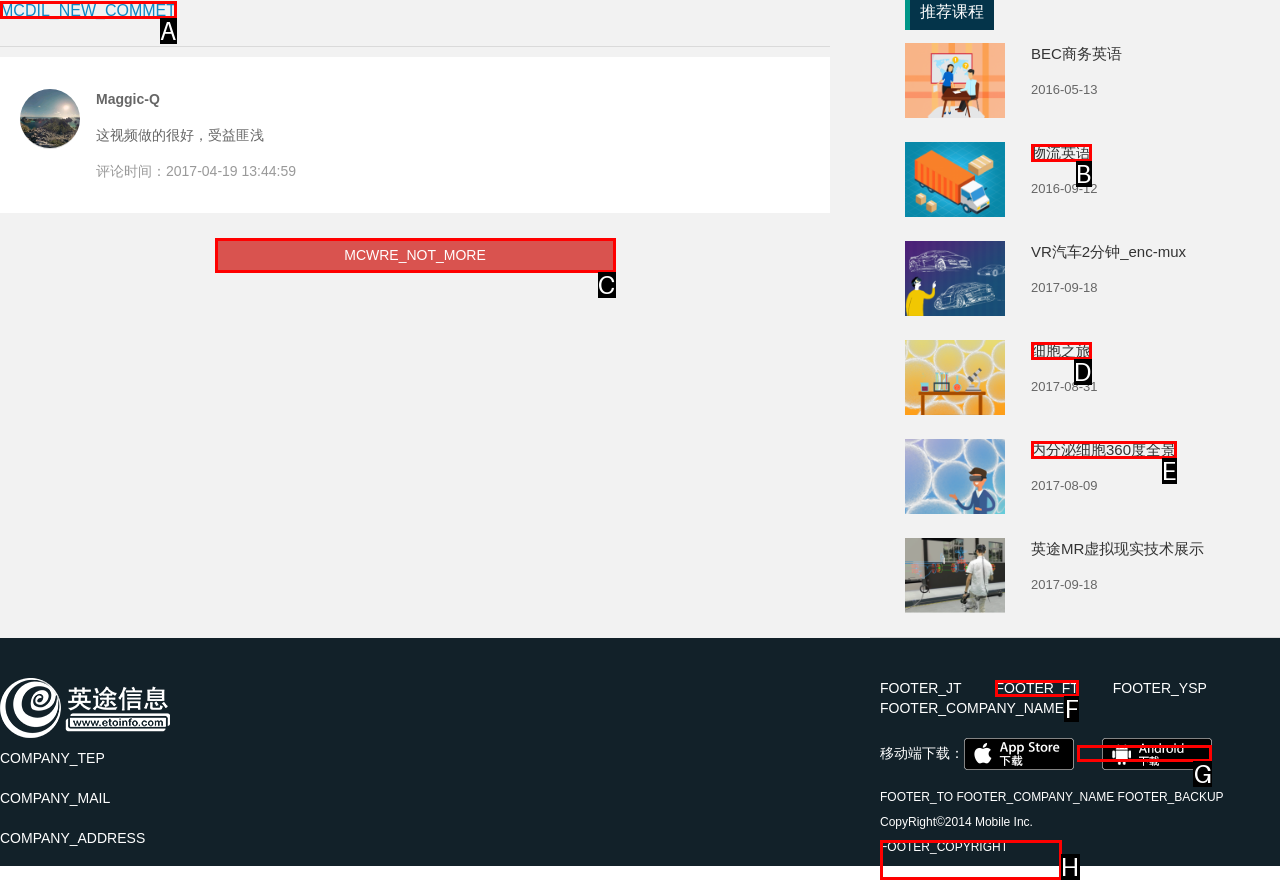Determine which option fits the element description: parent_node: 移动端下载：
Answer with the option’s letter directly.

G